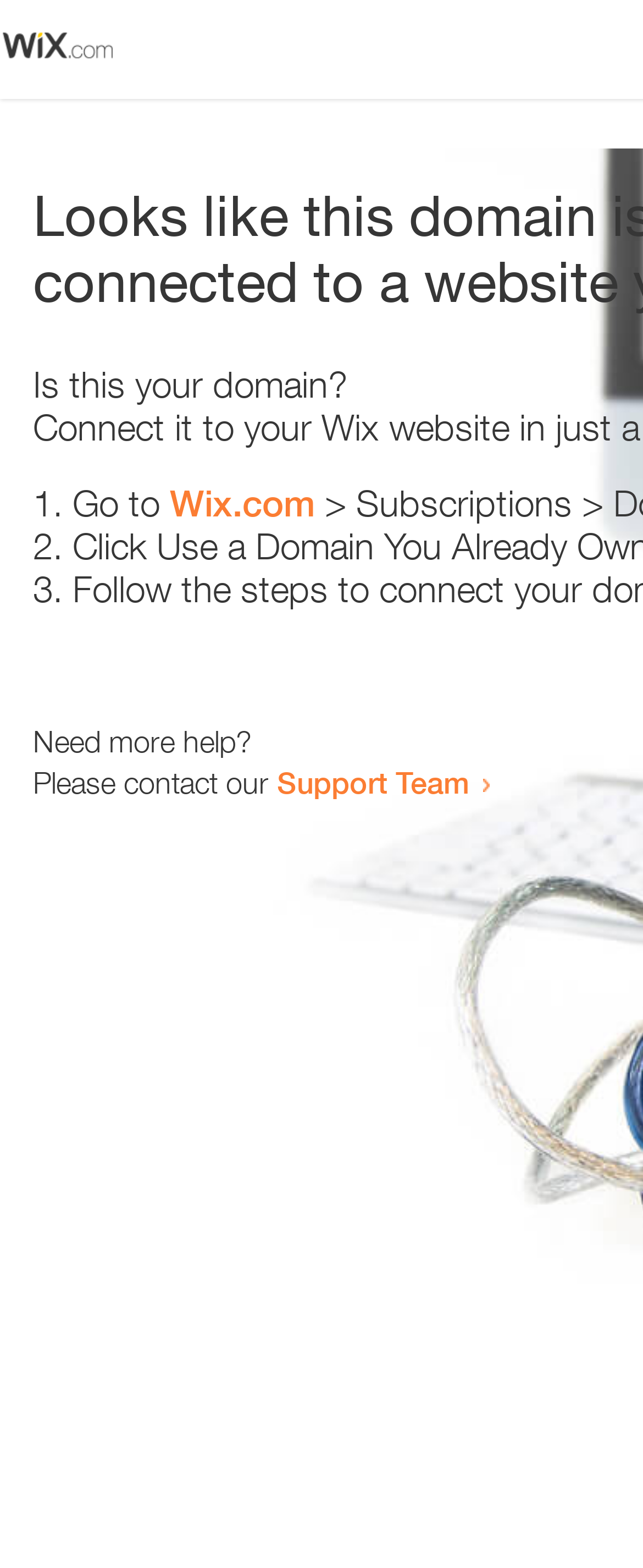Give a concise answer using only one word or phrase for this question:
Is the webpage providing troubleshooting steps?

Yes